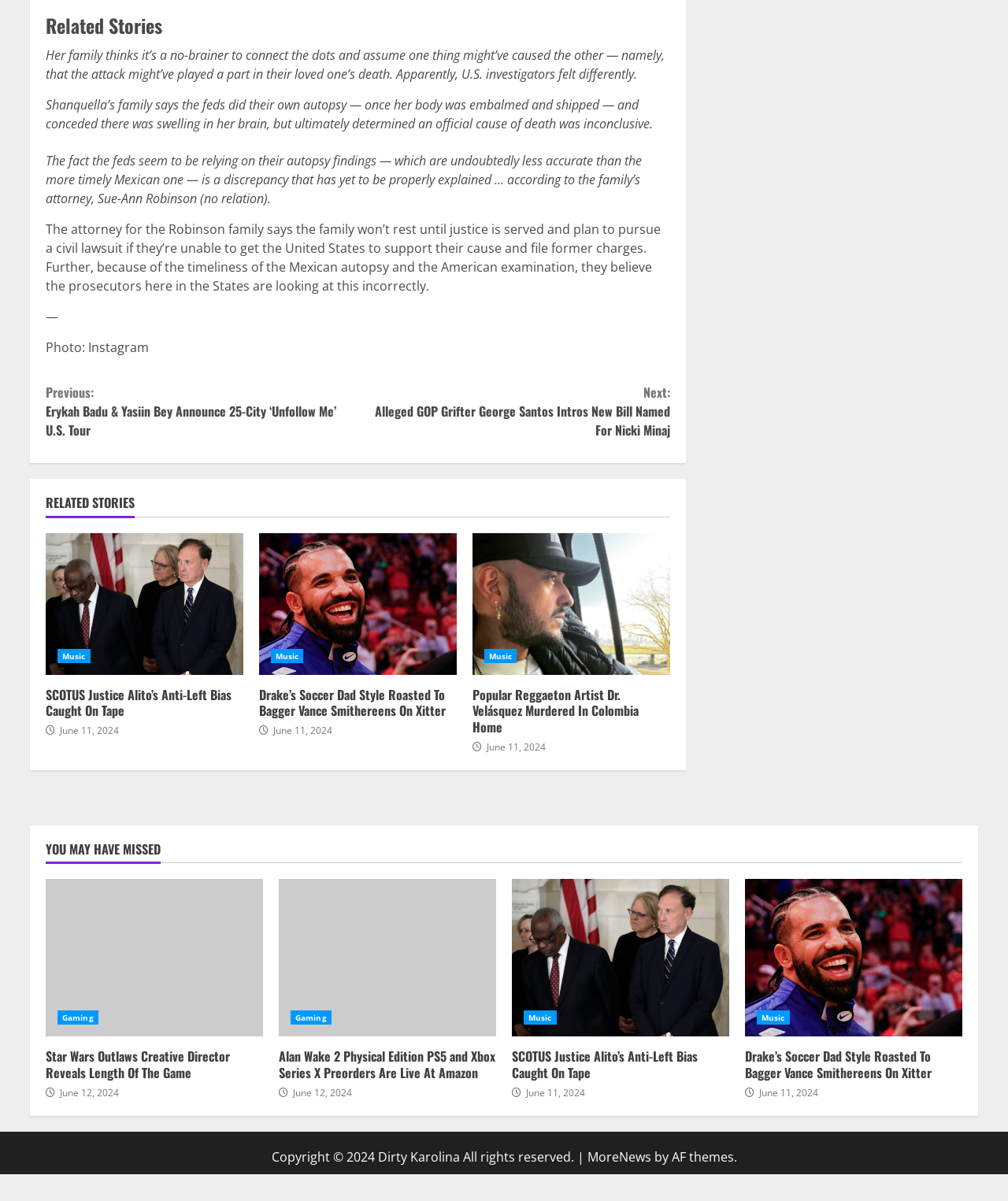Answer the question briefly using a single word or phrase: 
What is the category of the article about Alan Wake 2?

Gaming